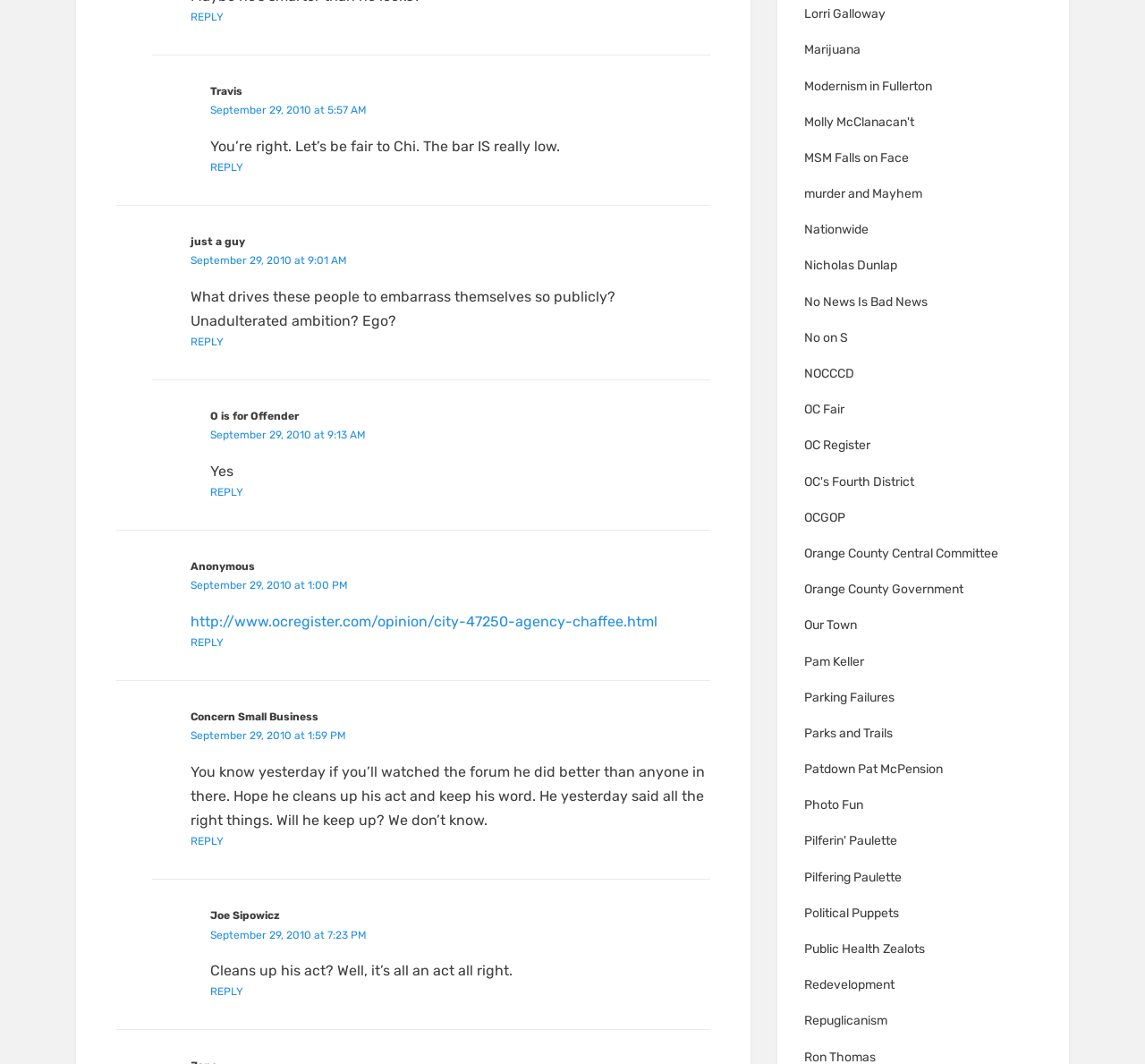Please find and report the bounding box coordinates of the element to click in order to perform the following action: "Reply to nipsey". The coordinates should be expressed as four float numbers between 0 and 1, in the format [left, top, right, bottom].

[0.166, 0.007, 0.195, 0.019]